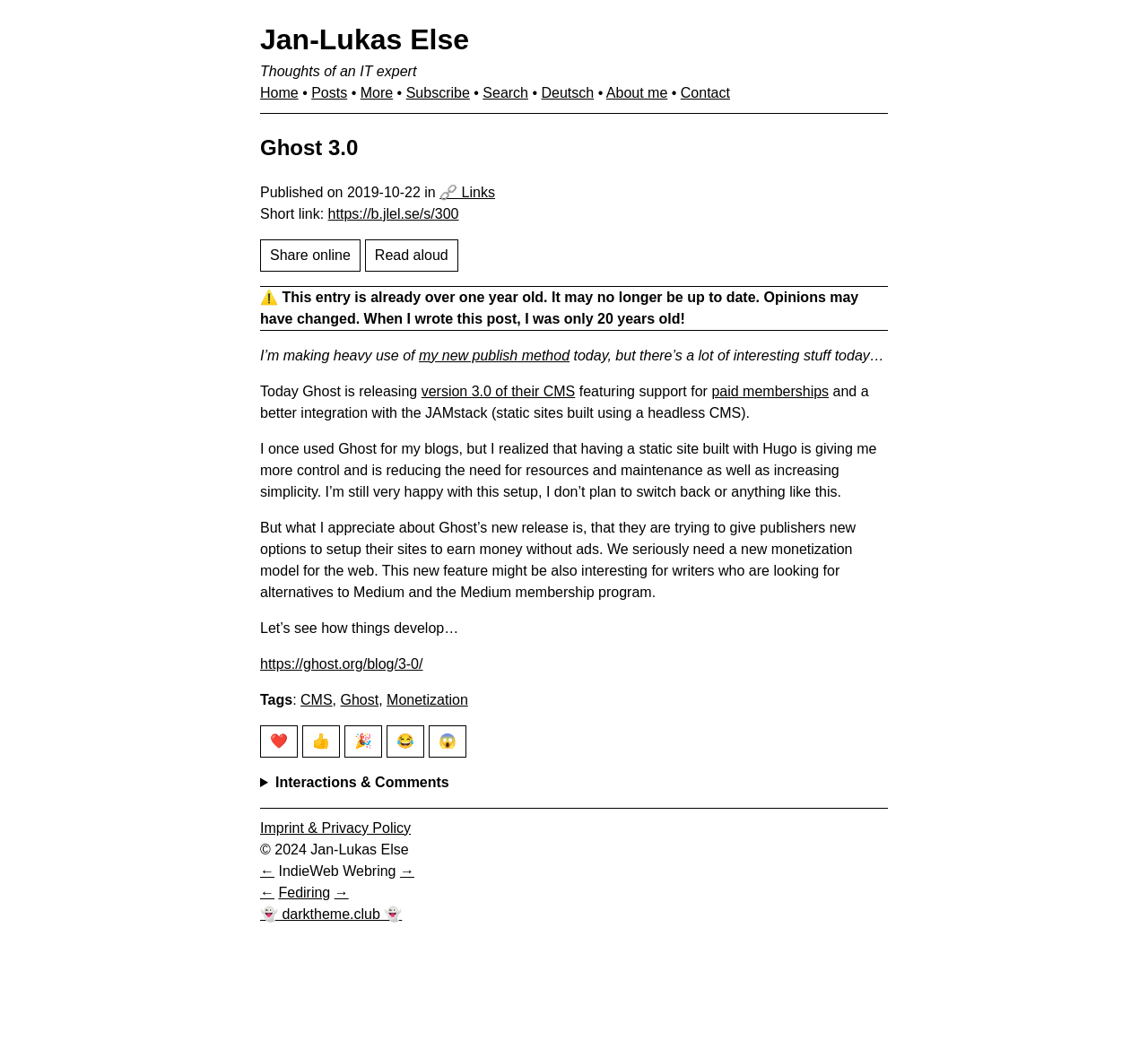Answer the question with a single word or phrase: 
What is the name of the author?

Jan-Lukas Else